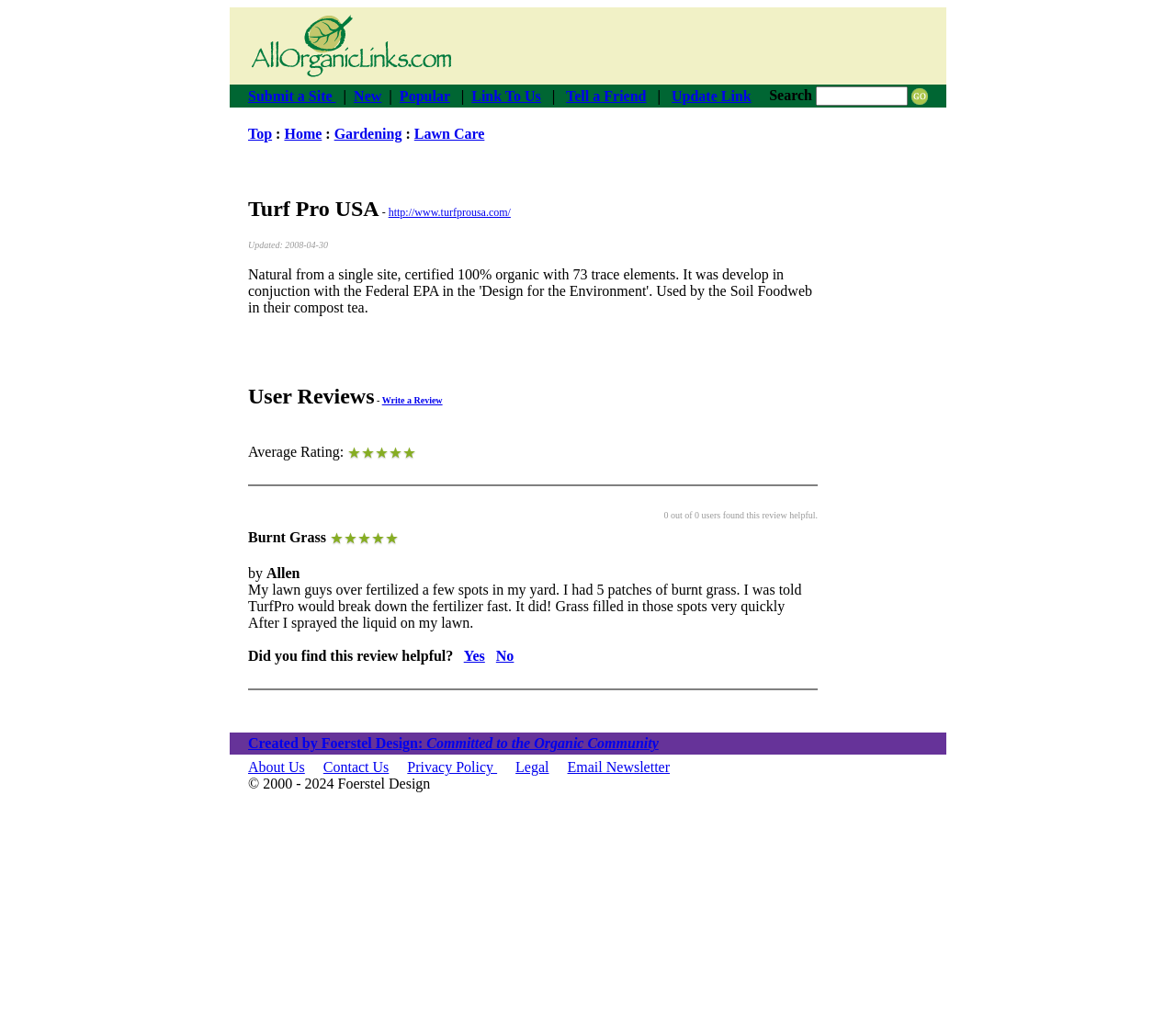Provide your answer to the question using just one word or phrase: What is the rating of the reviewed product?

5 stars